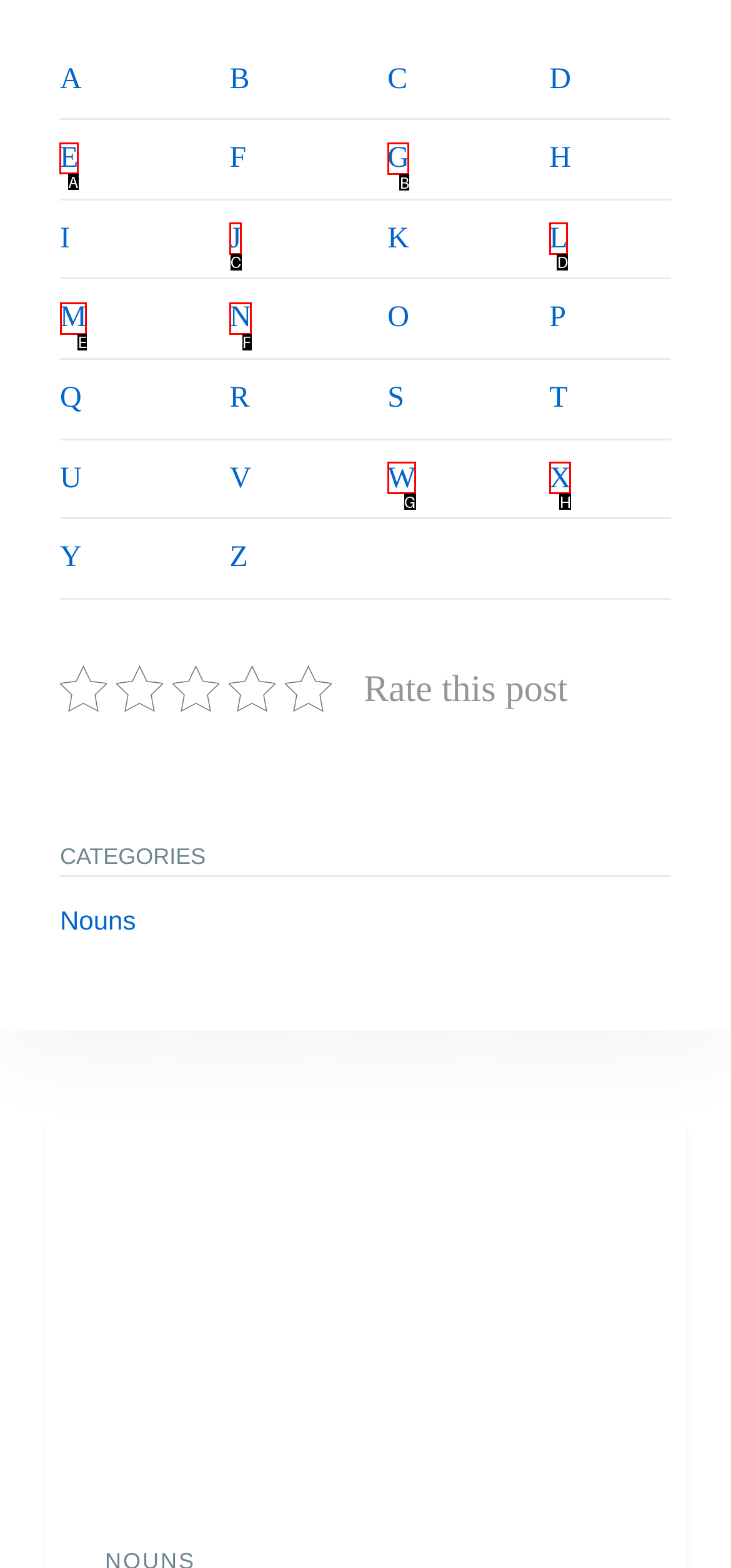Identify the correct letter of the UI element to click for this task: Click on link E
Respond with the letter from the listed options.

A